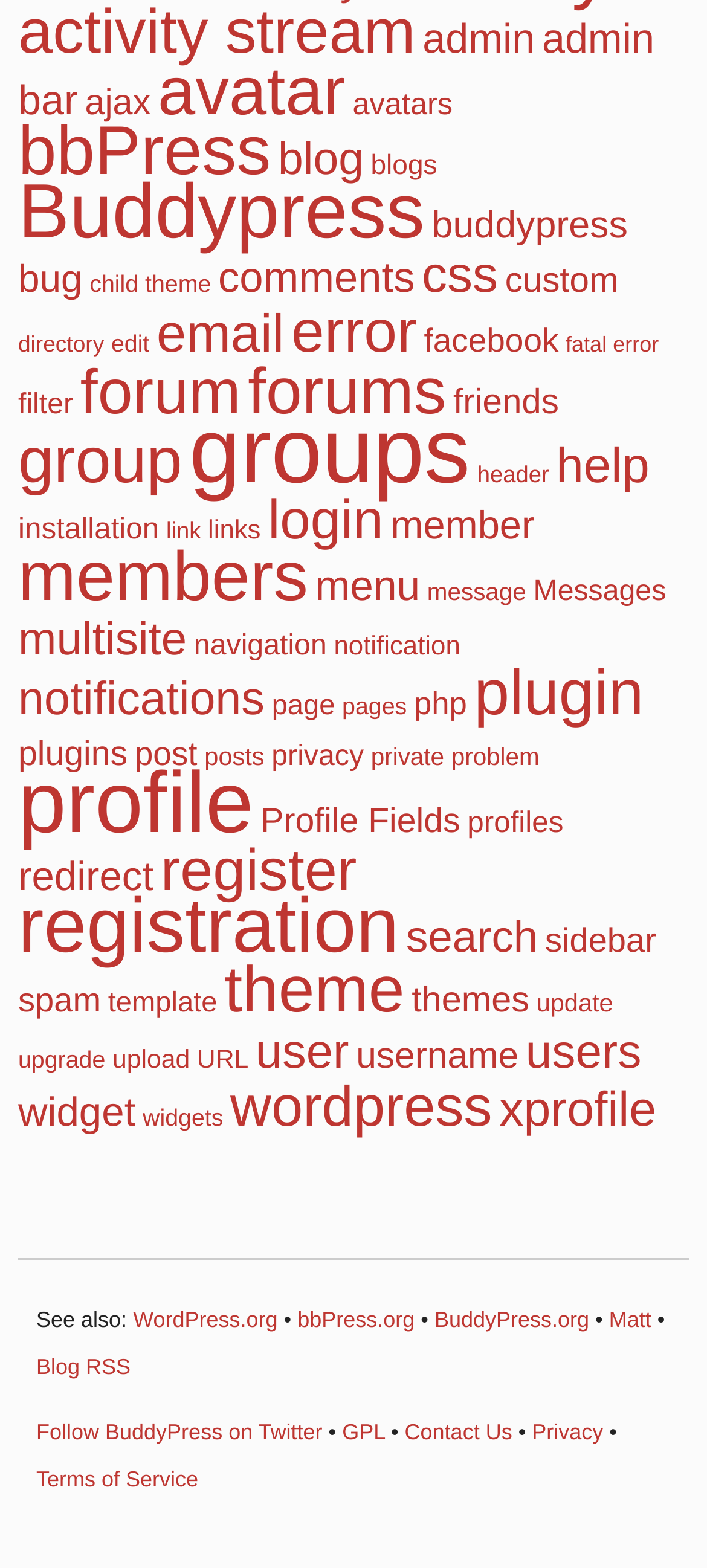What is the text next to the link 'WordPress.org'?
Please provide a single word or phrase in response based on the screenshot.

See also: